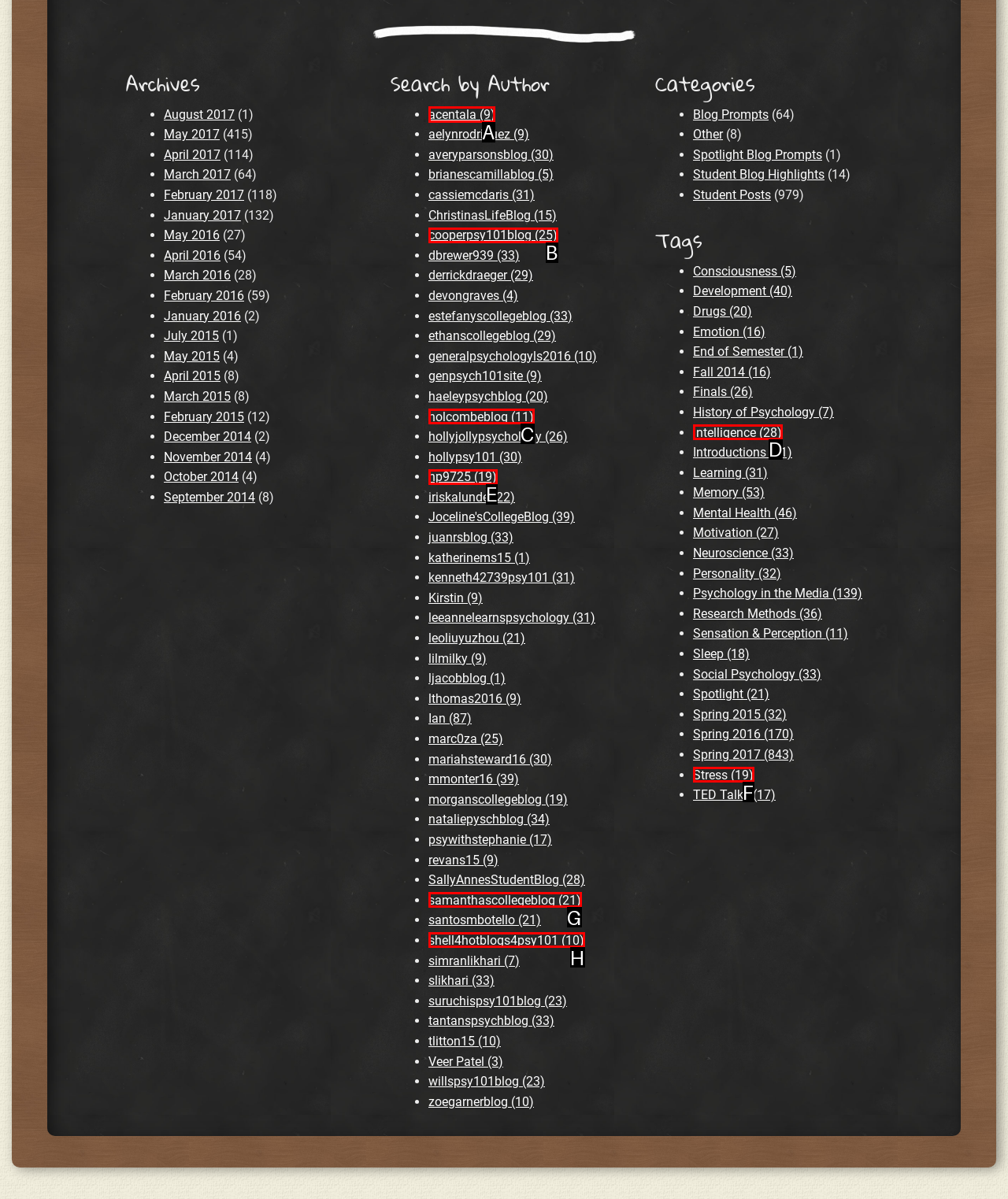Choose the letter of the option that needs to be clicked to perform the task: Search by author acentala. Answer with the letter.

A